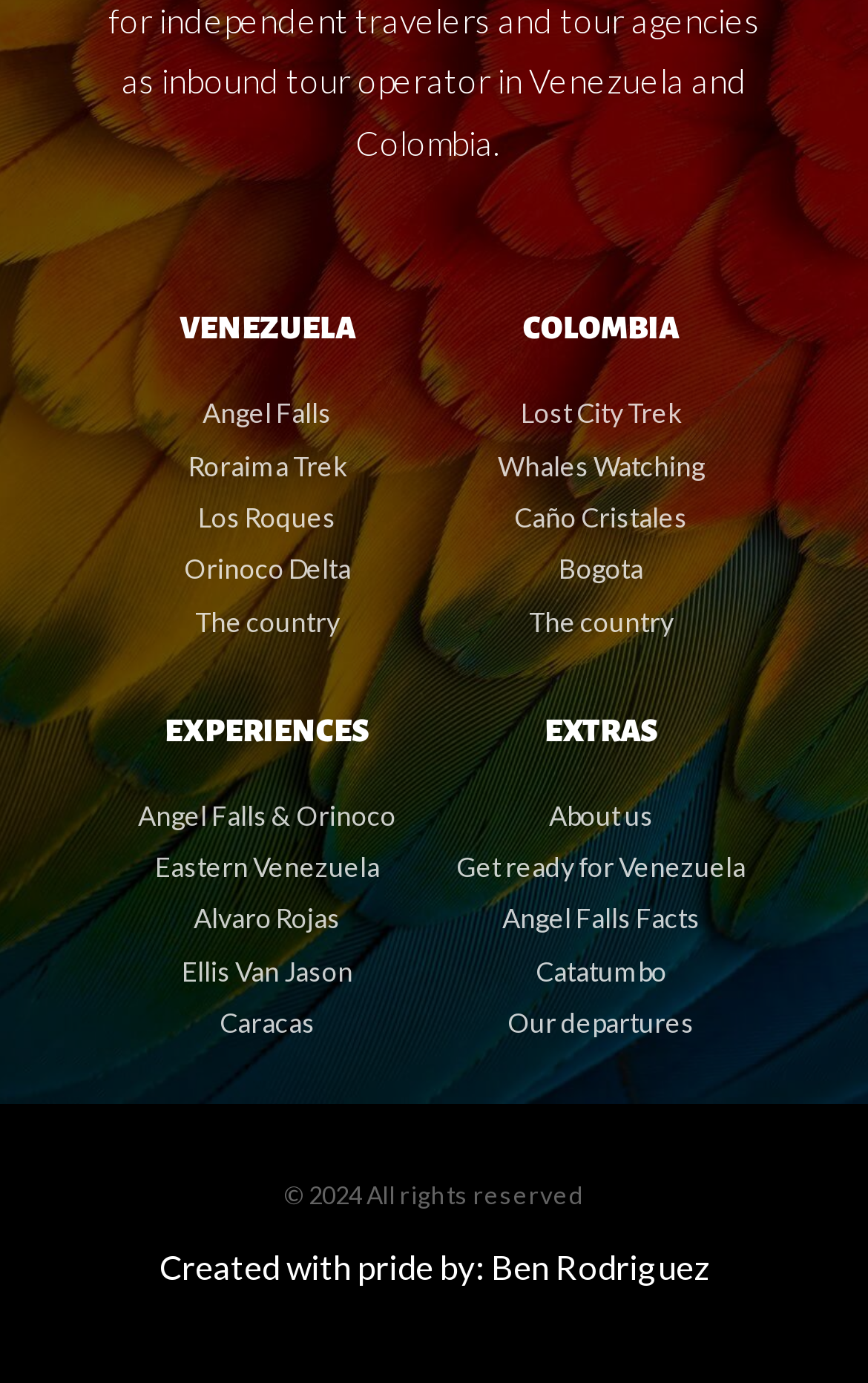Select the bounding box coordinates of the element I need to click to carry out the following instruction: "Learn about Colombia".

[0.5, 0.226, 0.885, 0.25]